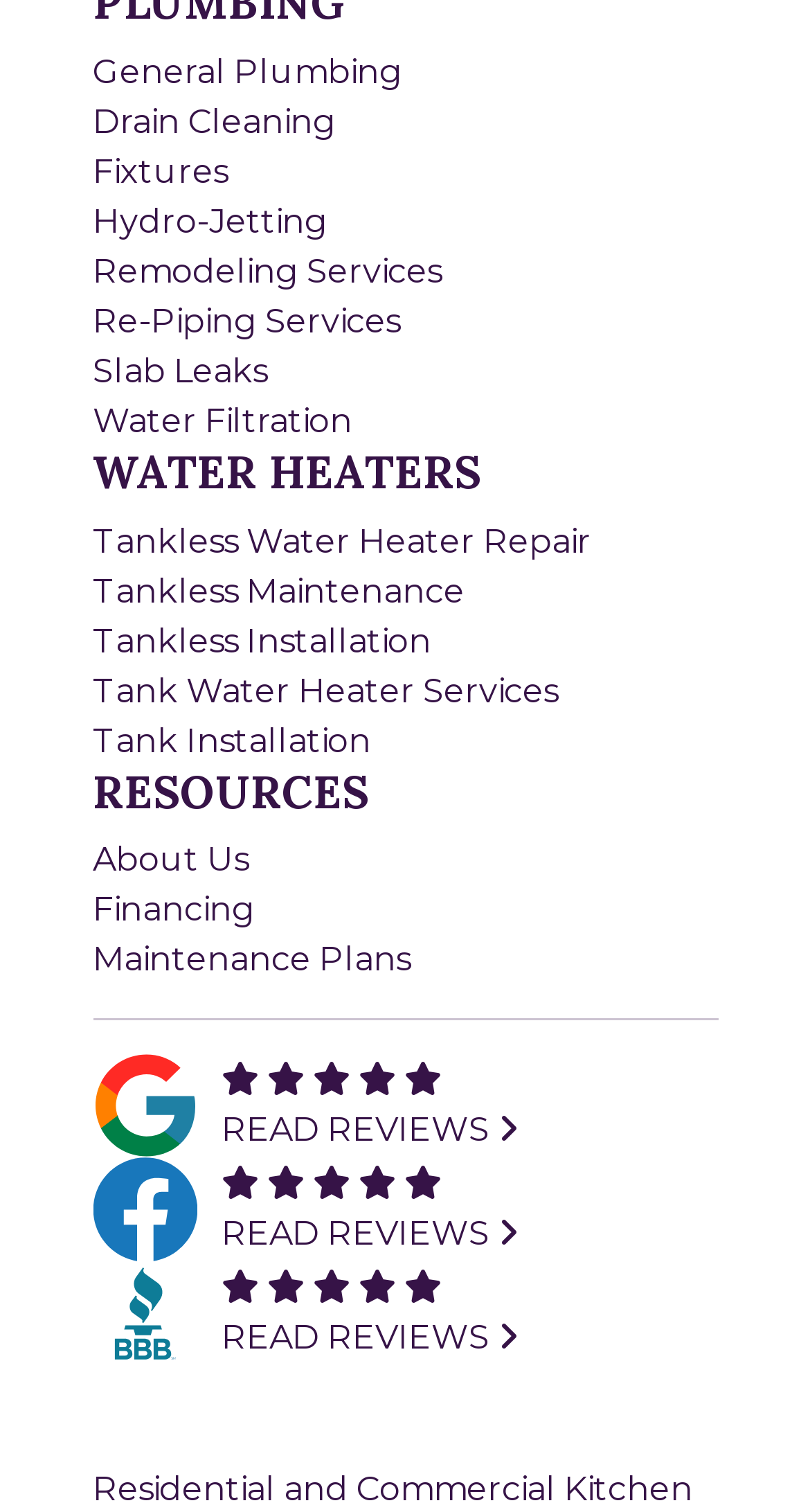Locate the bounding box coordinates of the element that should be clicked to execute the following instruction: "Click on General Plumbing".

[0.114, 0.034, 0.496, 0.06]